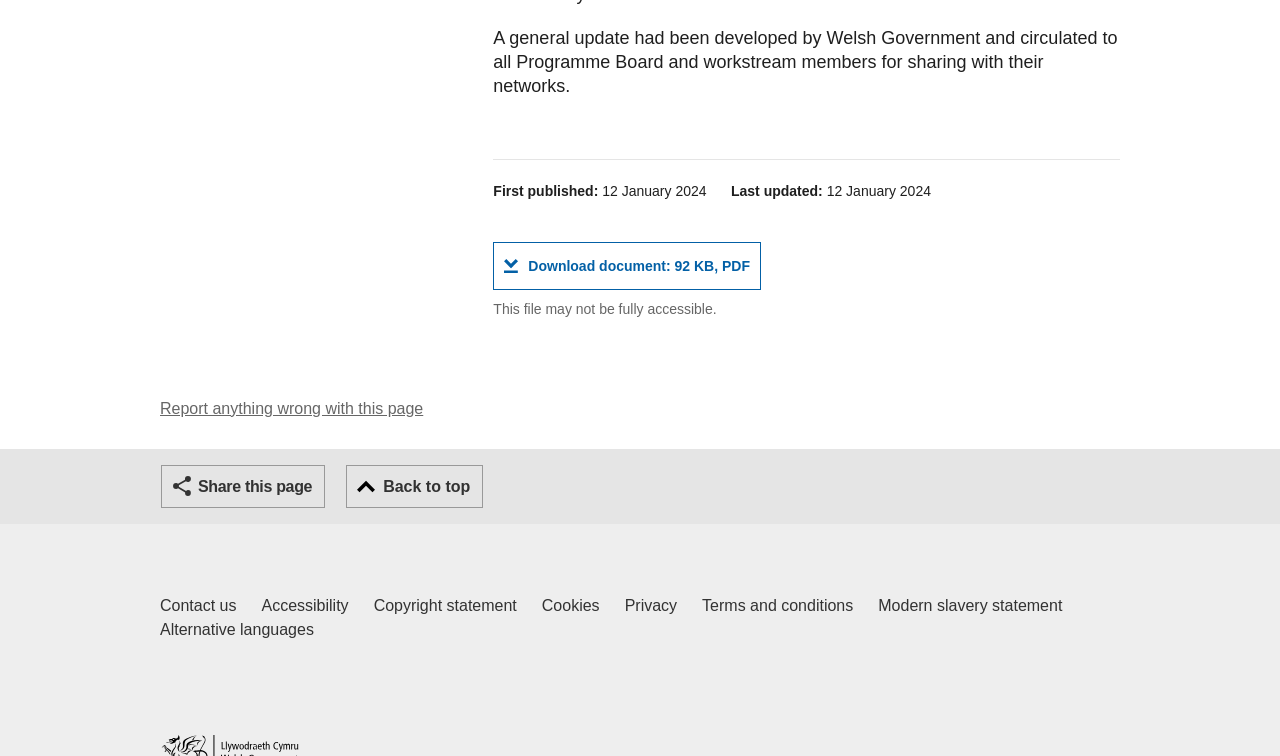Locate the bounding box coordinates of the clickable area needed to fulfill the instruction: "Contact us".

[0.125, 0.786, 0.185, 0.818]